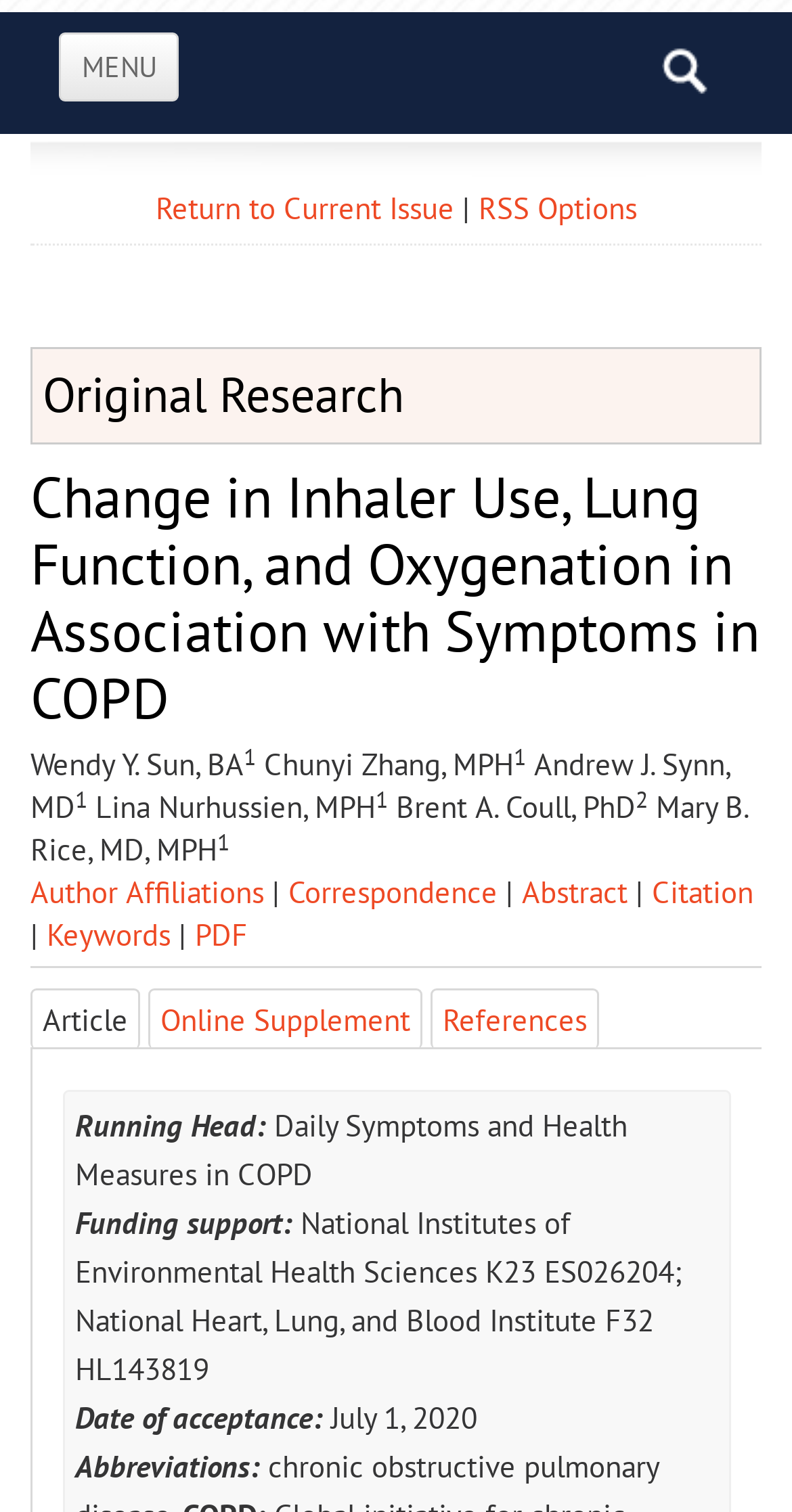Identify the bounding box coordinates of the element that should be clicked to fulfill this task: "View the 'Abstract' section". The coordinates should be provided as four float numbers between 0 and 1, i.e., [left, top, right, bottom].

[0.659, 0.577, 0.823, 0.603]